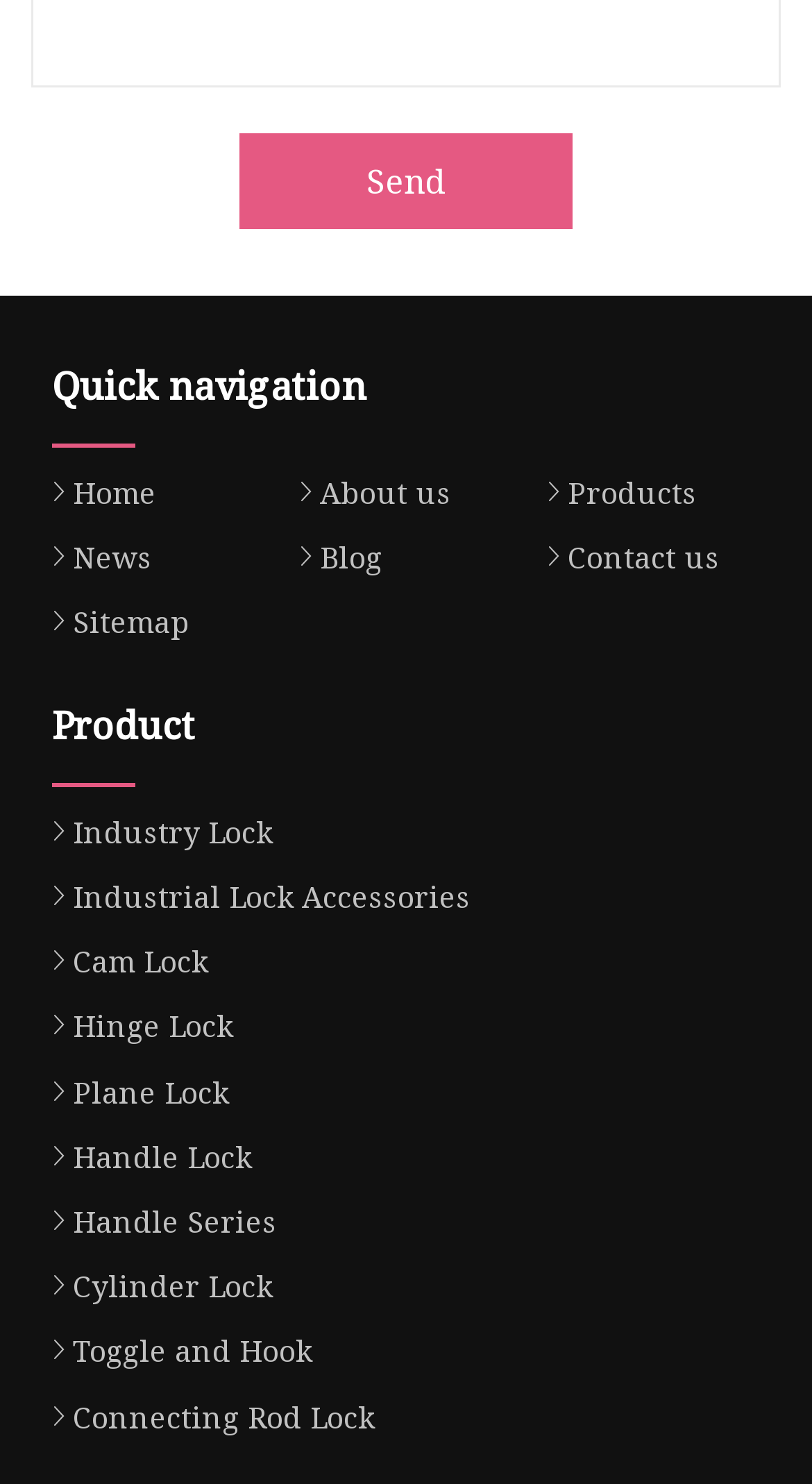What is the navigation menu item after 'About us'?
Please utilize the information in the image to give a detailed response to the question.

By examining the links provided in the navigation menu, it can be seen that the item after 'About us' is 'Products'.